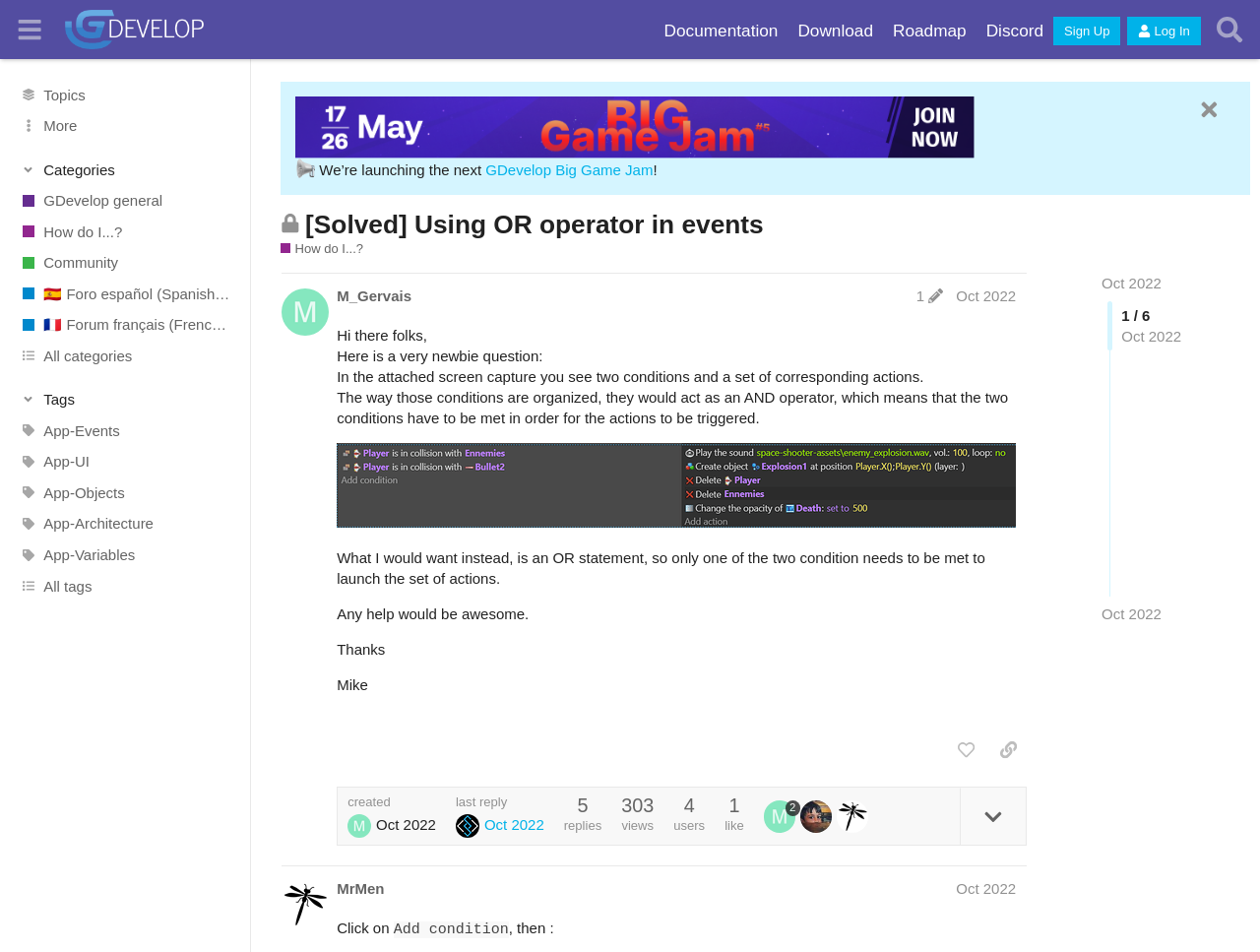Pinpoint the bounding box coordinates of the area that must be clicked to complete this instruction: "Click on the 'like this post' button".

[0.752, 0.77, 0.781, 0.806]